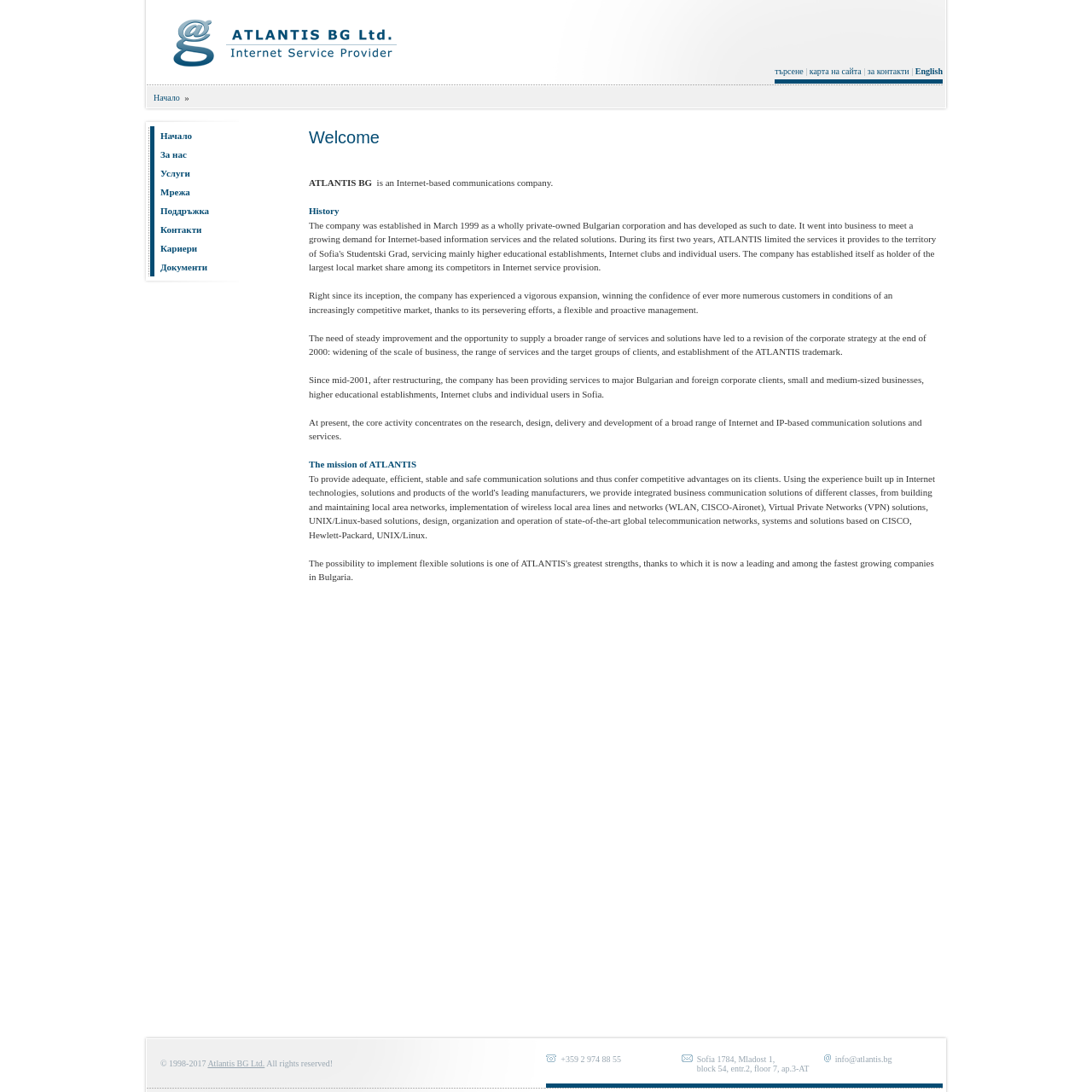Please determine the bounding box coordinates, formatted as (top-left x, top-left y, bottom-right x, bottom-right y), with all values as floating point numbers between 0 and 1. Identify the bounding box of the region described as: карта на сайта

[0.741, 0.061, 0.789, 0.07]